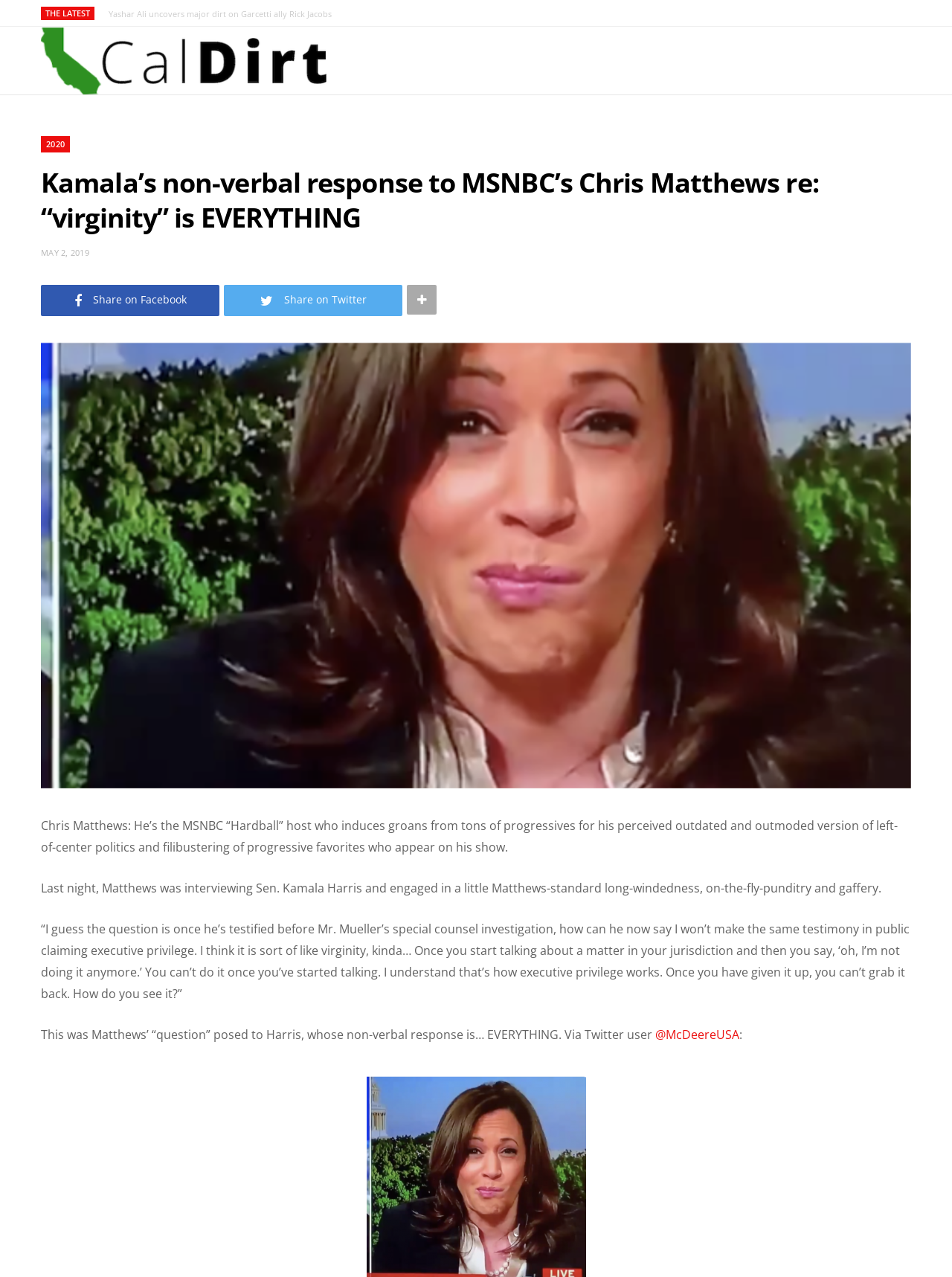What is the Twitter handle of the user who shared Kamala Harris' non-verbal response?
Provide a detailed answer to the question using information from the image.

I determined the Twitter handle of the user who shared Kamala Harris' non-verbal response by looking at the link element with the text '@McDeereUSA' which is located in the article.